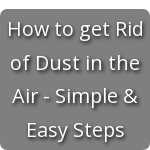What kind of solutions does the content promise to provide?
Based on the image, answer the question with as much detail as possible.

The title card in the image promises to provide 'Simple & Easy Steps' to get rid of dust in the air, suggesting that the content will offer straightforward and accessible solutions to improve air quality and maintain a cleaner living environment.